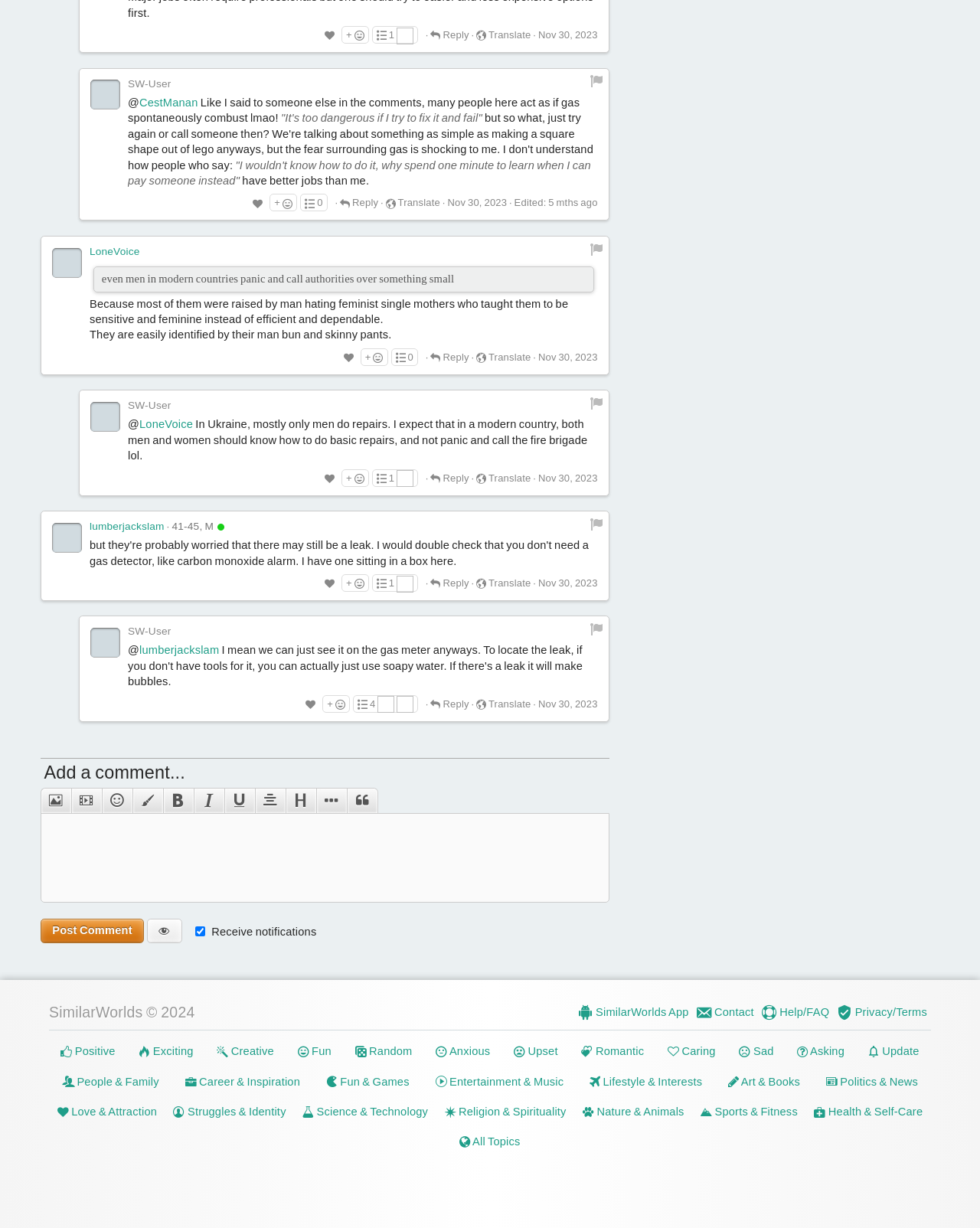Using the element description Fun, predict the bounding box coordinates for the UI element. Provide the coordinates in (top-left x, top-left y, bottom-right x, bottom-right y) format with values ranging from 0 to 1.

[0.304, 0.851, 0.338, 0.861]